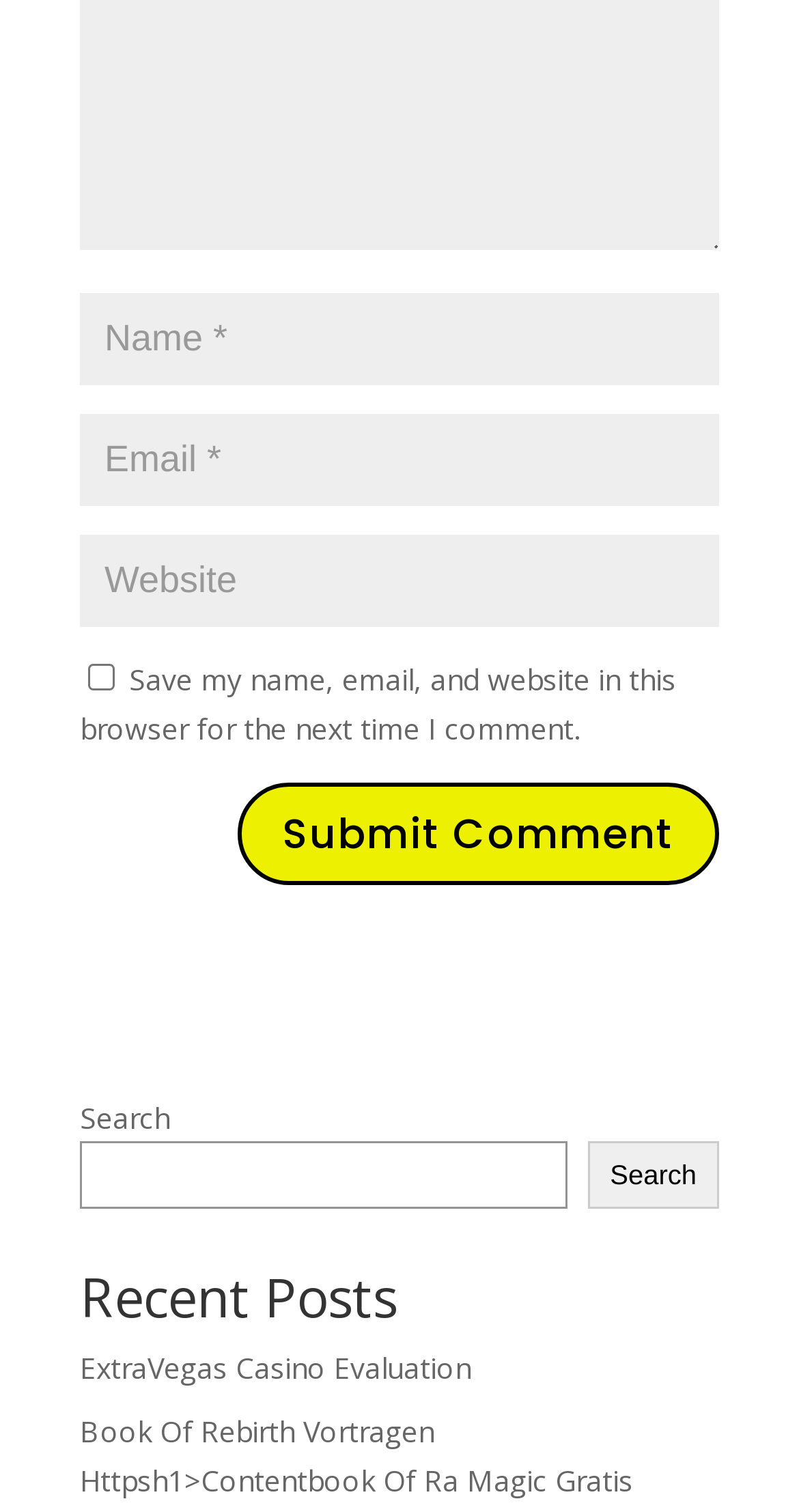What is the function of the checkbox?
Using the image, elaborate on the answer with as much detail as possible.

The checkbox has a label 'Save my name, email, and website in this browser for the next time I comment.' and is unchecked by default, suggesting that it is used to save the user's comment information for future use.